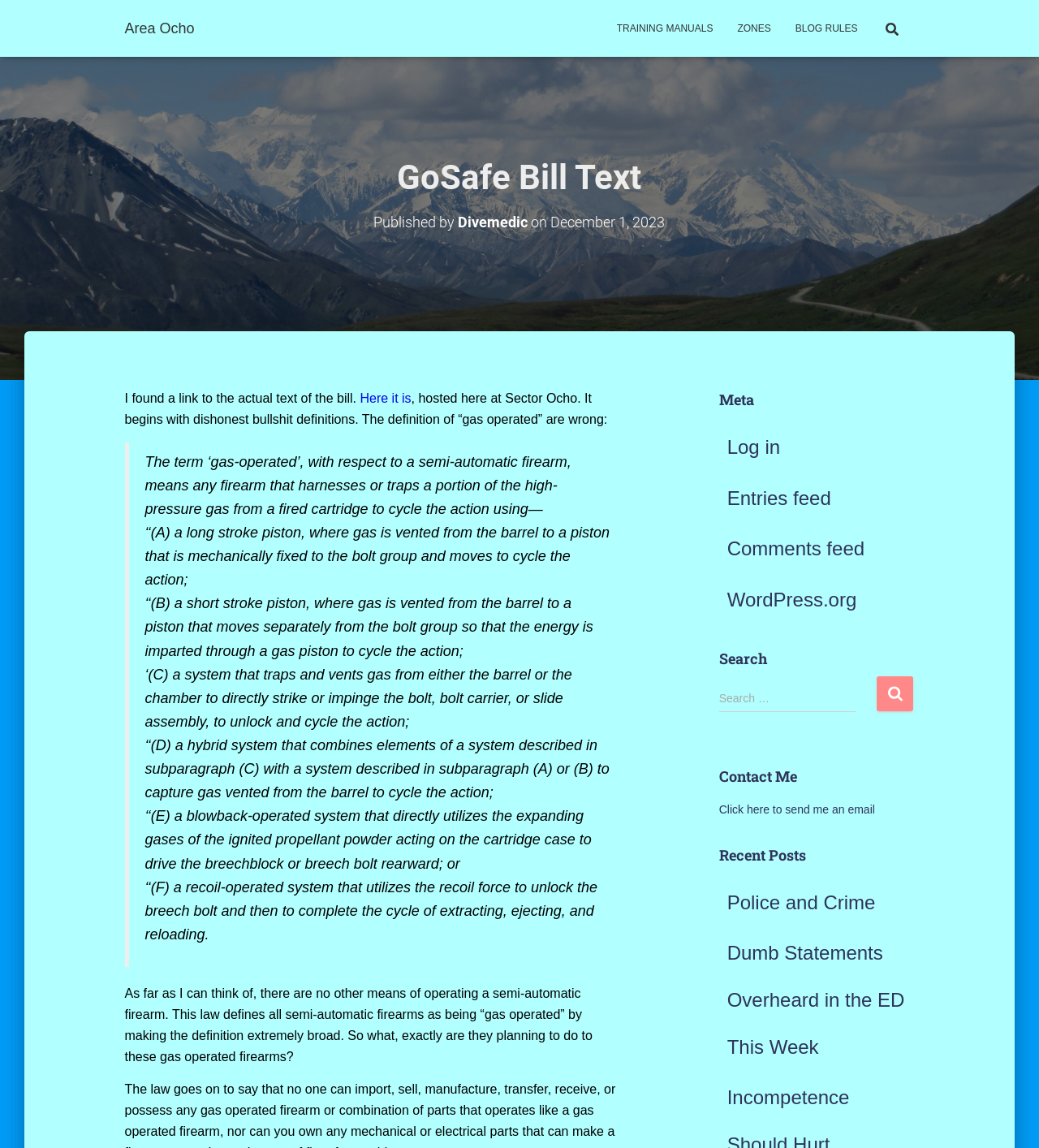Offer a meticulous caption that includes all visible features of the webpage.

The webpage is titled "GoSafe Bill Text – Area Ocho" and appears to be a blog post discussing a bill related to firearms. At the top of the page, there are four links: "Area Ocho", "TRAINING MANUALS", "ZONES", and "BLOG RULES", followed by a search bar with a magnifying glass icon. 

Below the search bar, there is a heading "GoSafe Bill Text" and a subheading "Published by Divemedic on December 1, 2023". The author's name "Divemedic" is a link. 

The main content of the page starts with a paragraph of text, followed by a link "Here it is" and a blockquote containing a lengthy definition of "gas-operated" firearms. The blockquote is divided into six sections, each describing a different type of gas-operated system.

After the blockquote, there is another paragraph of text discussing the implications of the bill's definition of "gas-operated" firearms. 

On the right side of the page, there are several sections, including "Meta", "Search", "Contact Me", and "Recent Posts". The "Meta" section contains links to "Log in", "Entries feed", "Comments feed", and "WordPress.org". The "Search" section has a search bar and a button. The "Contact Me" section has a link to send an email. The "Recent Posts" section lists two recent posts: "Police and Crime" and "Dumb Statements Overheard in the ED This Week". 

At the bottom right corner of the page, there is a button with an image.